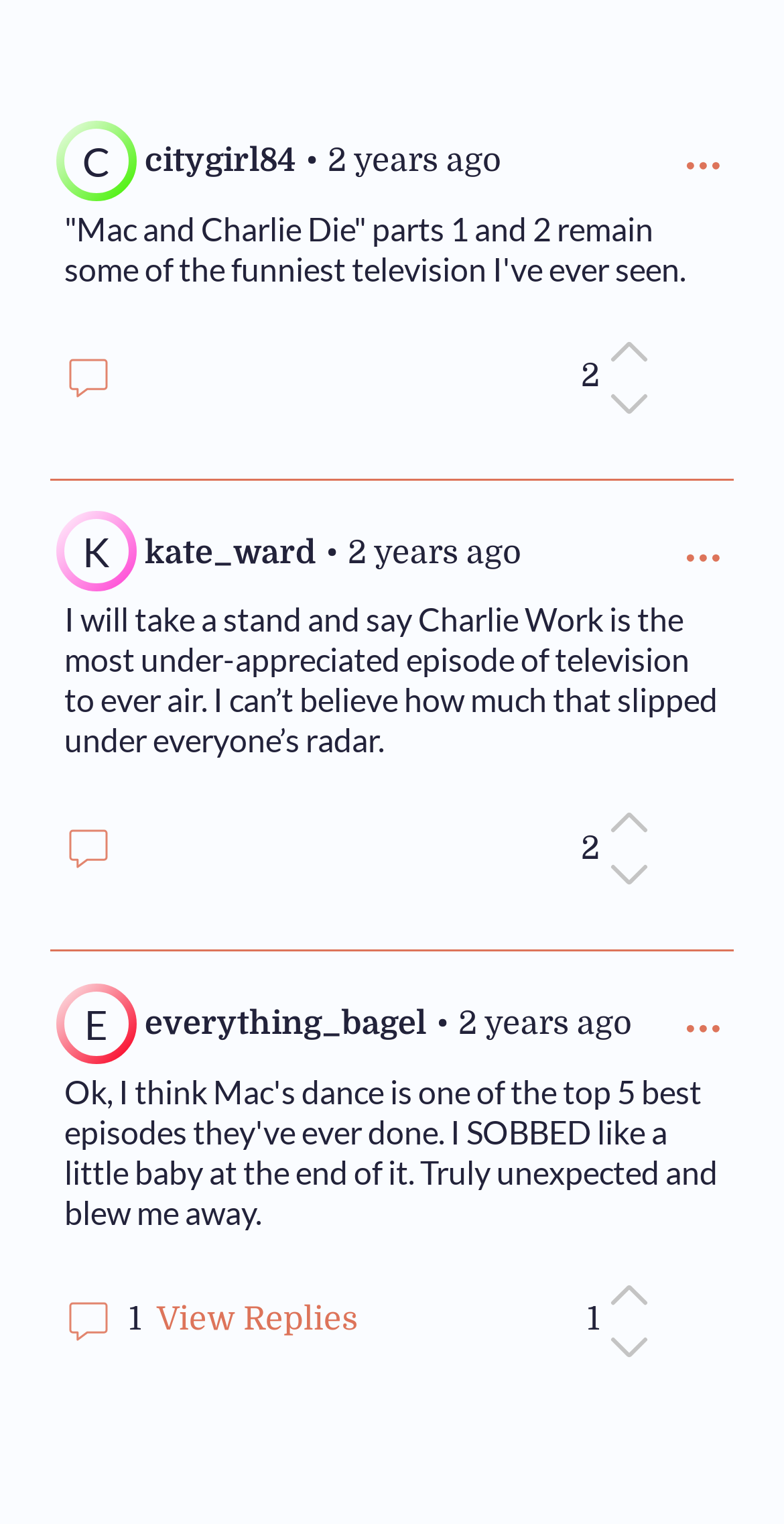Using the element description View Replies, predict the bounding box coordinates for the UI element. Provide the coordinates in (top-left x, top-left y, bottom-right x, bottom-right y) format with values ranging from 0 to 1.

[0.195, 0.851, 0.462, 0.88]